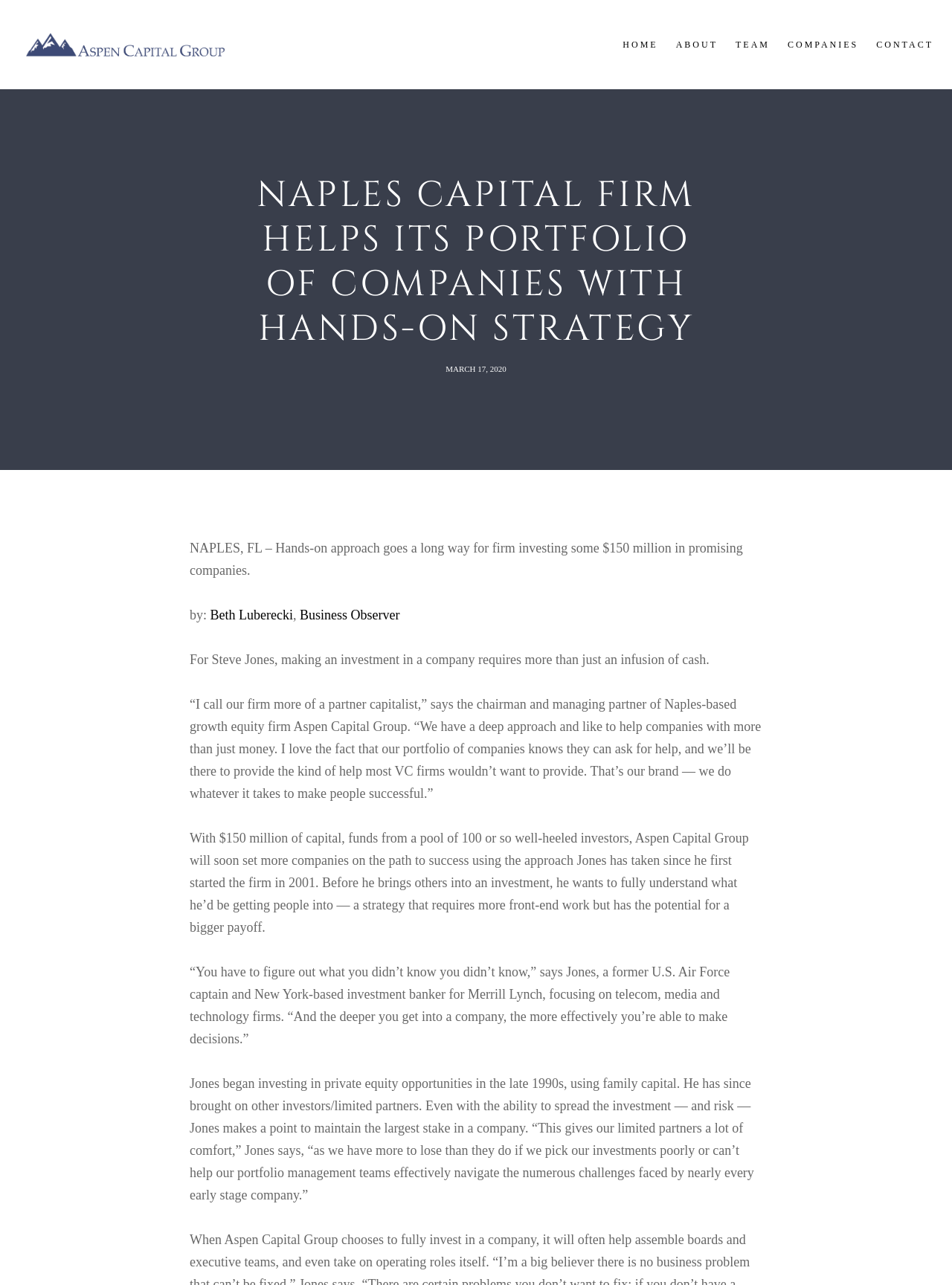What is the focus of Aspen Capital Group's investments?
Answer the question with a detailed explanation, including all necessary information.

The article mentions that Steve Jones, the chairman and managing partner of Aspen Capital Group, has a background in investment banking, focusing on telecom, media, and technology firms, suggesting that these areas are a focus of the company's investments.